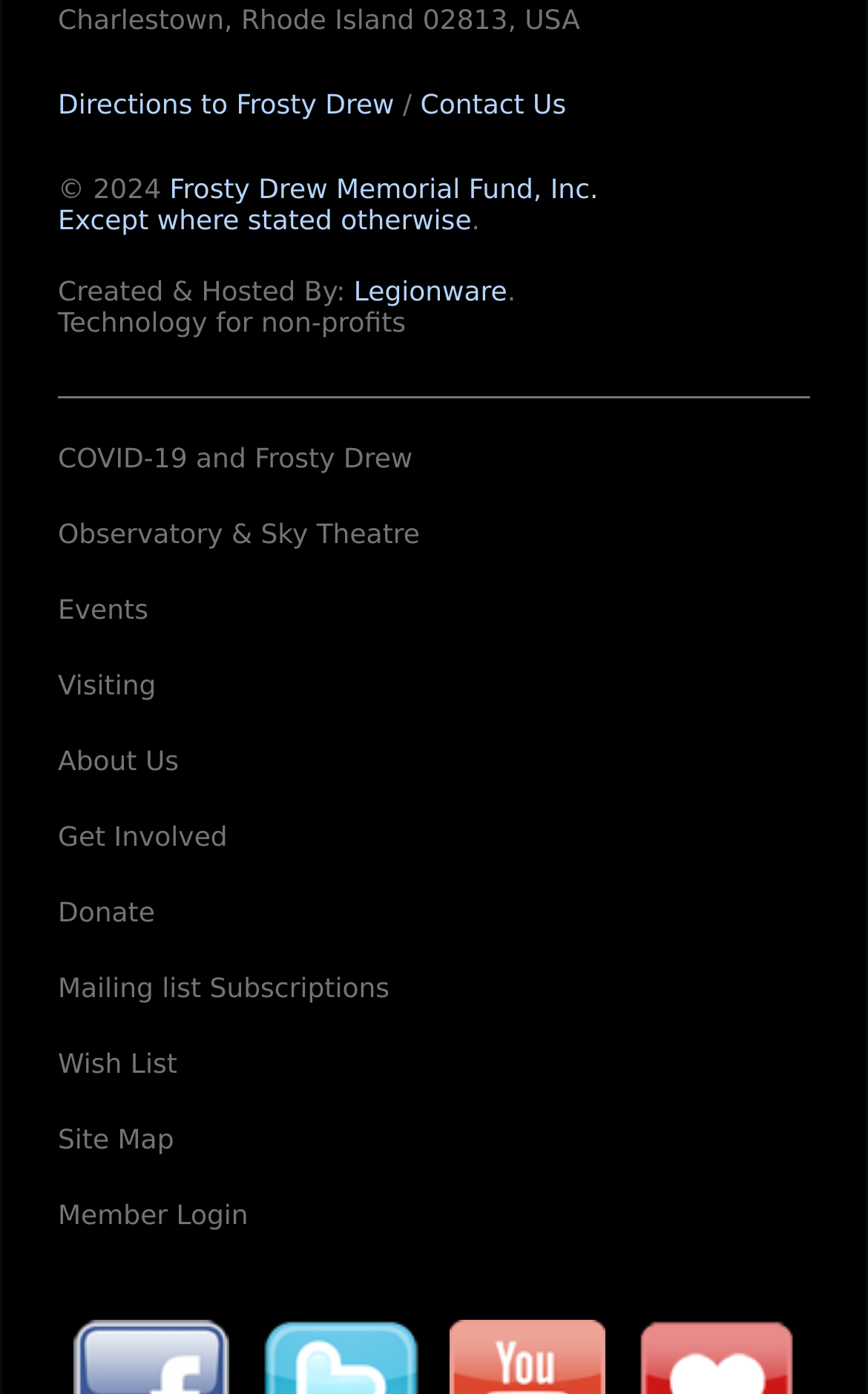What is the location of Frosty Drew?
Based on the image, answer the question with a single word or brief phrase.

Charlestown, Rhode Island 02813, USA